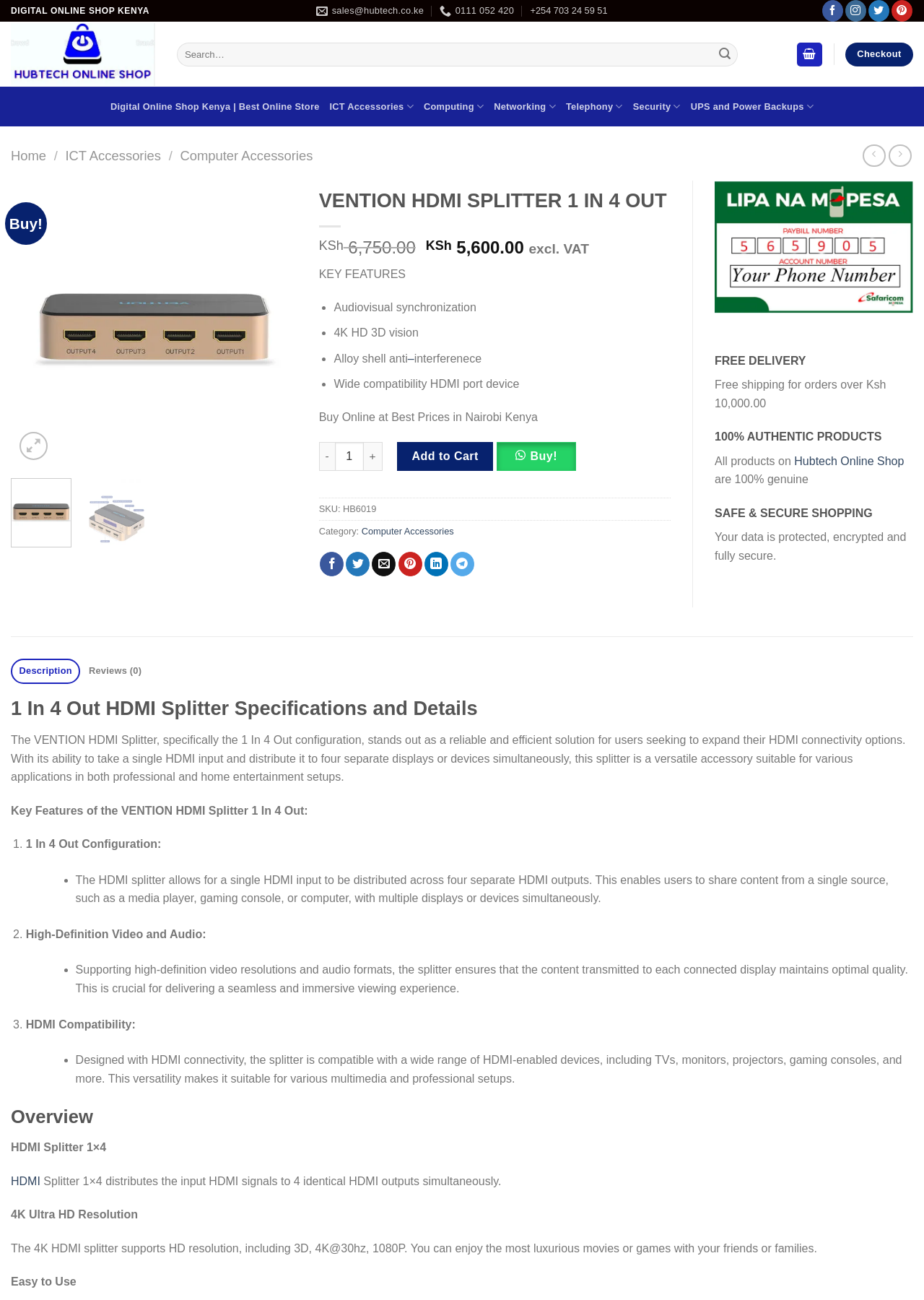What is the minimum order value for free shipping?
Provide a detailed answer to the question using information from the image.

I found this information by looking at the free delivery section, which says 'Free shipping for orders over Ksh 10,000.00'.